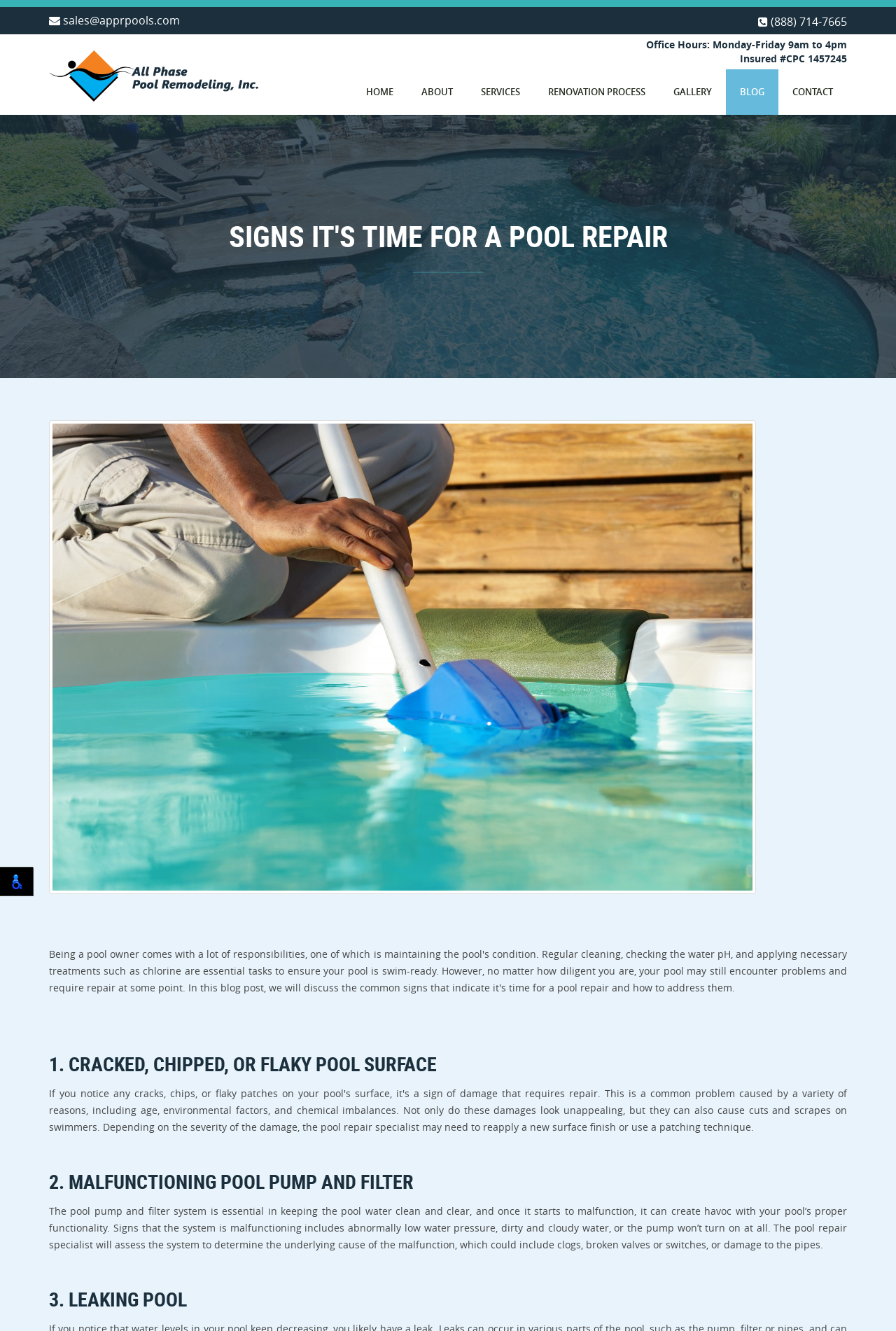What is the company name?
Please provide a detailed and comprehensive answer to the question.

I found the company name by looking at the top-left corner of the webpage, where there is a link with an image, and the text 'All Phase Pool Remodeling, Inc.' is written next to it.